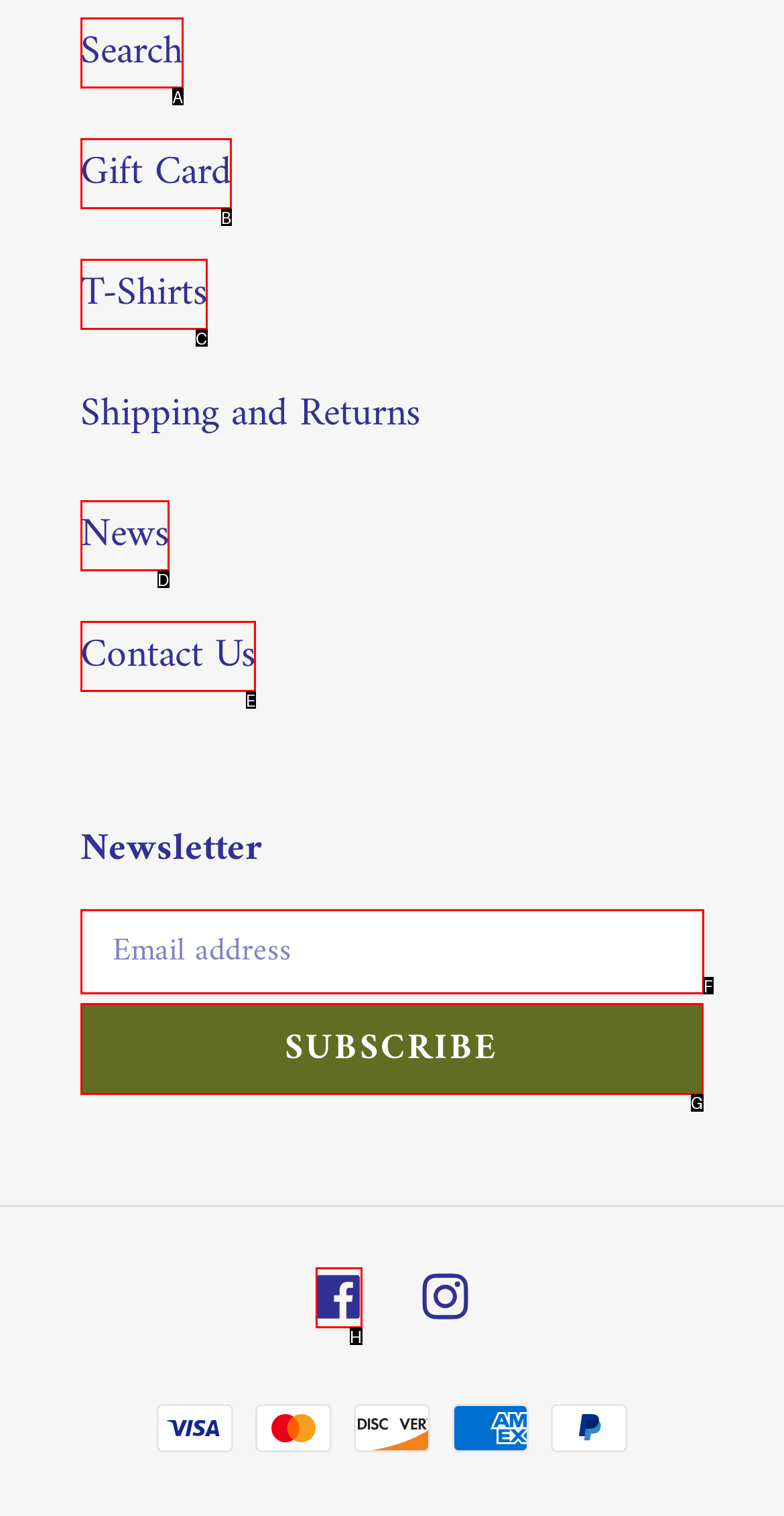Decide which HTML element to click to complete the task: Subscribe to the newsletter Provide the letter of the appropriate option.

G